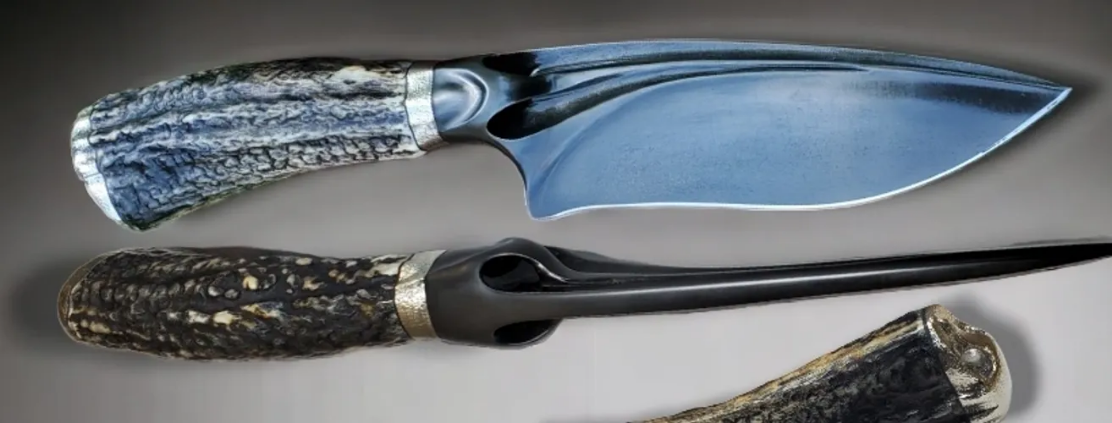Please answer the following question using a single word or phrase: 
What is the finish of the top knife's blade?

Polished